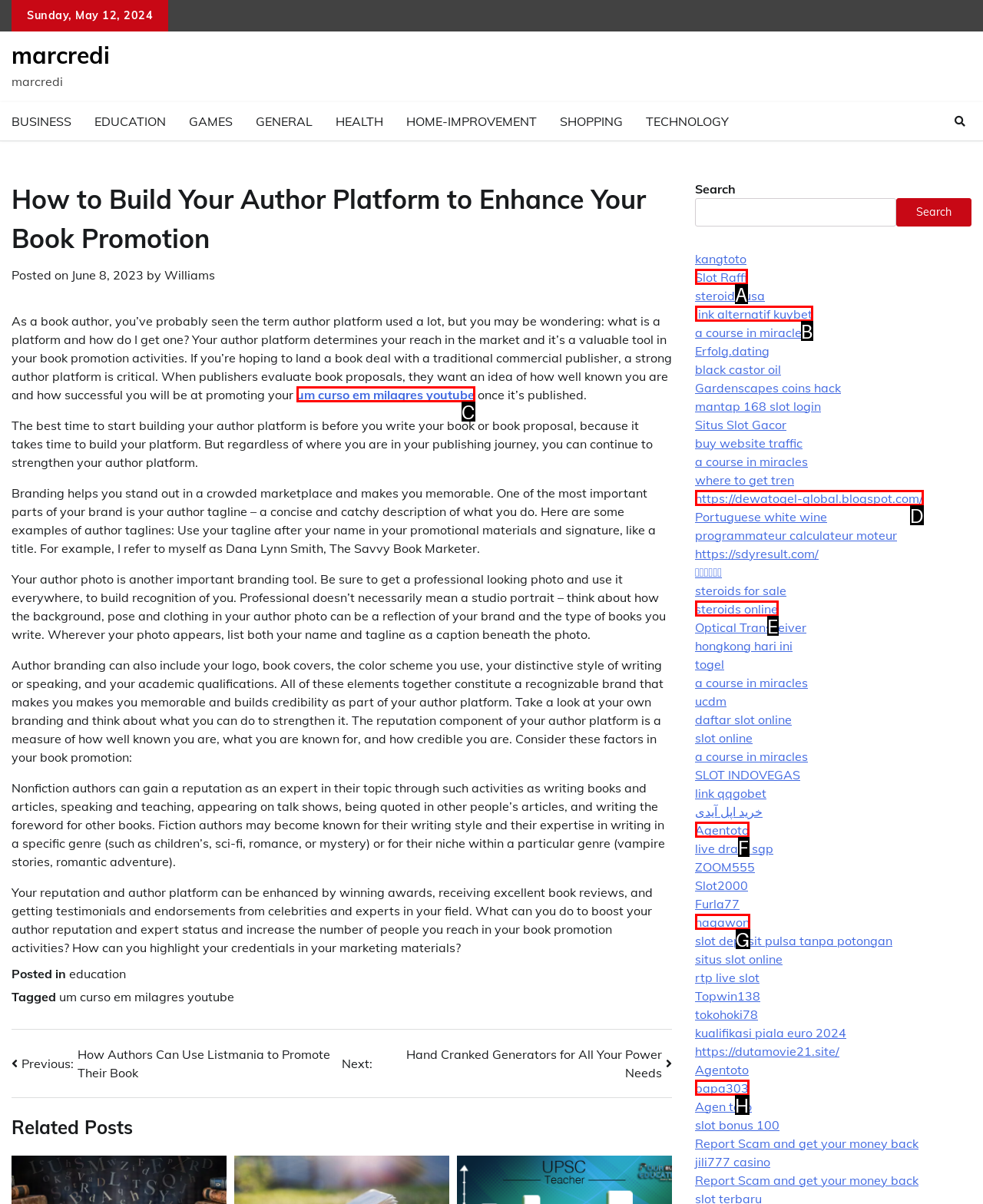Which choice should you pick to execute the task: Click on the 'um curso em milagres youtube' link
Respond with the letter associated with the correct option only.

C